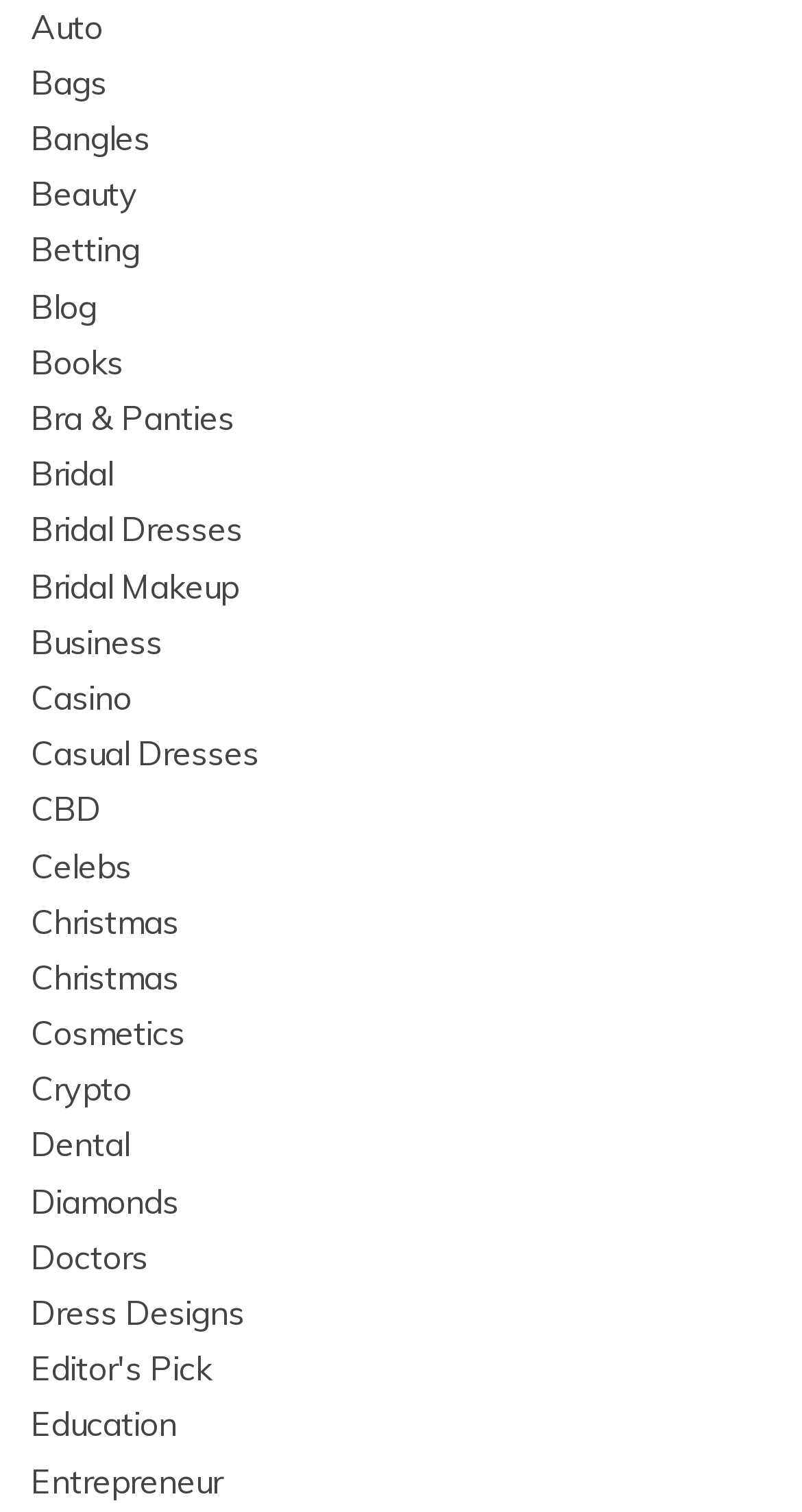Find the bounding box of the web element that fits this description: "Editor's Pick".

[0.038, 0.891, 0.264, 0.919]